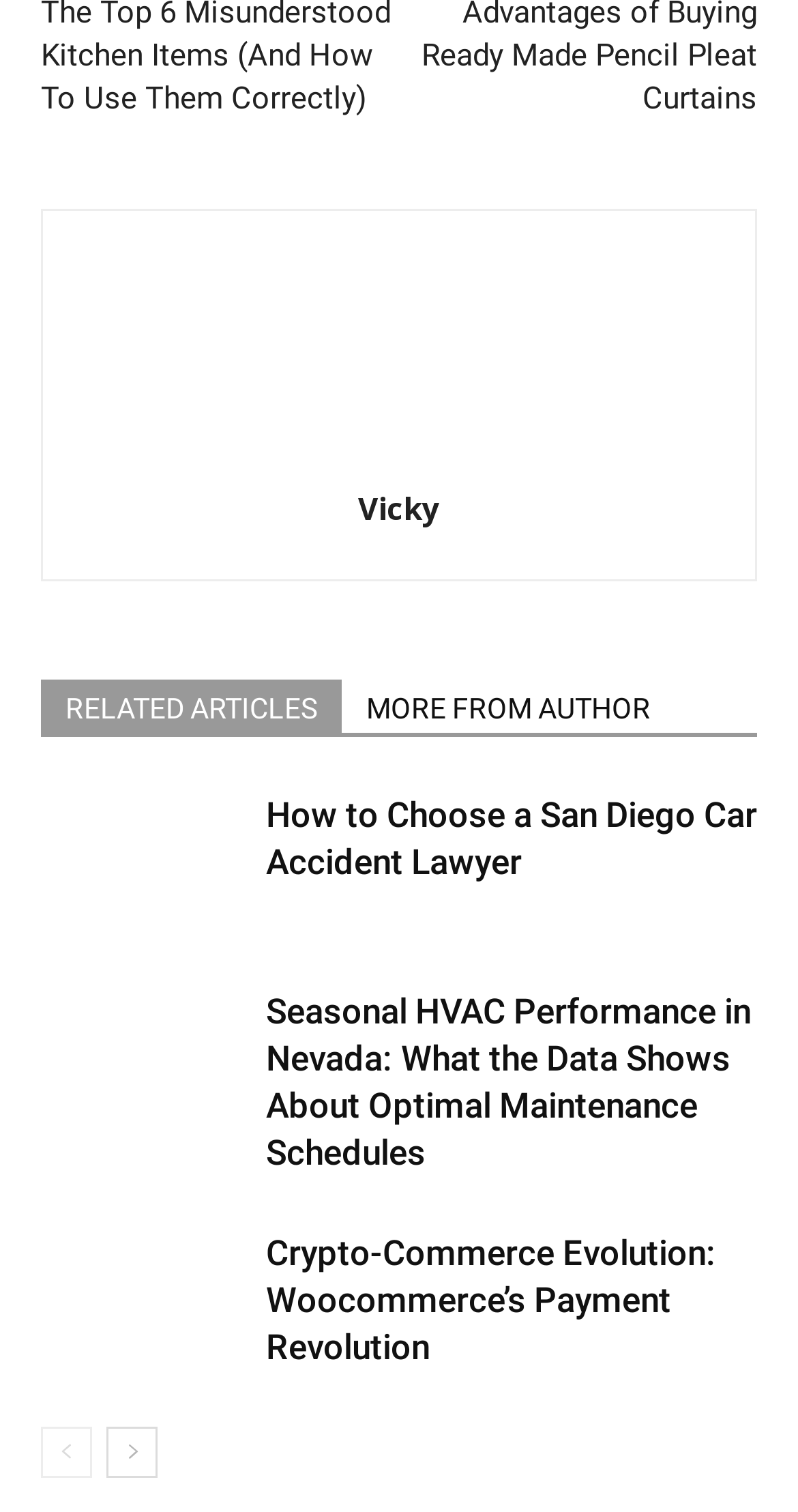Find the coordinates for the bounding box of the element with this description: "Vicky".

[0.449, 0.322, 0.551, 0.349]